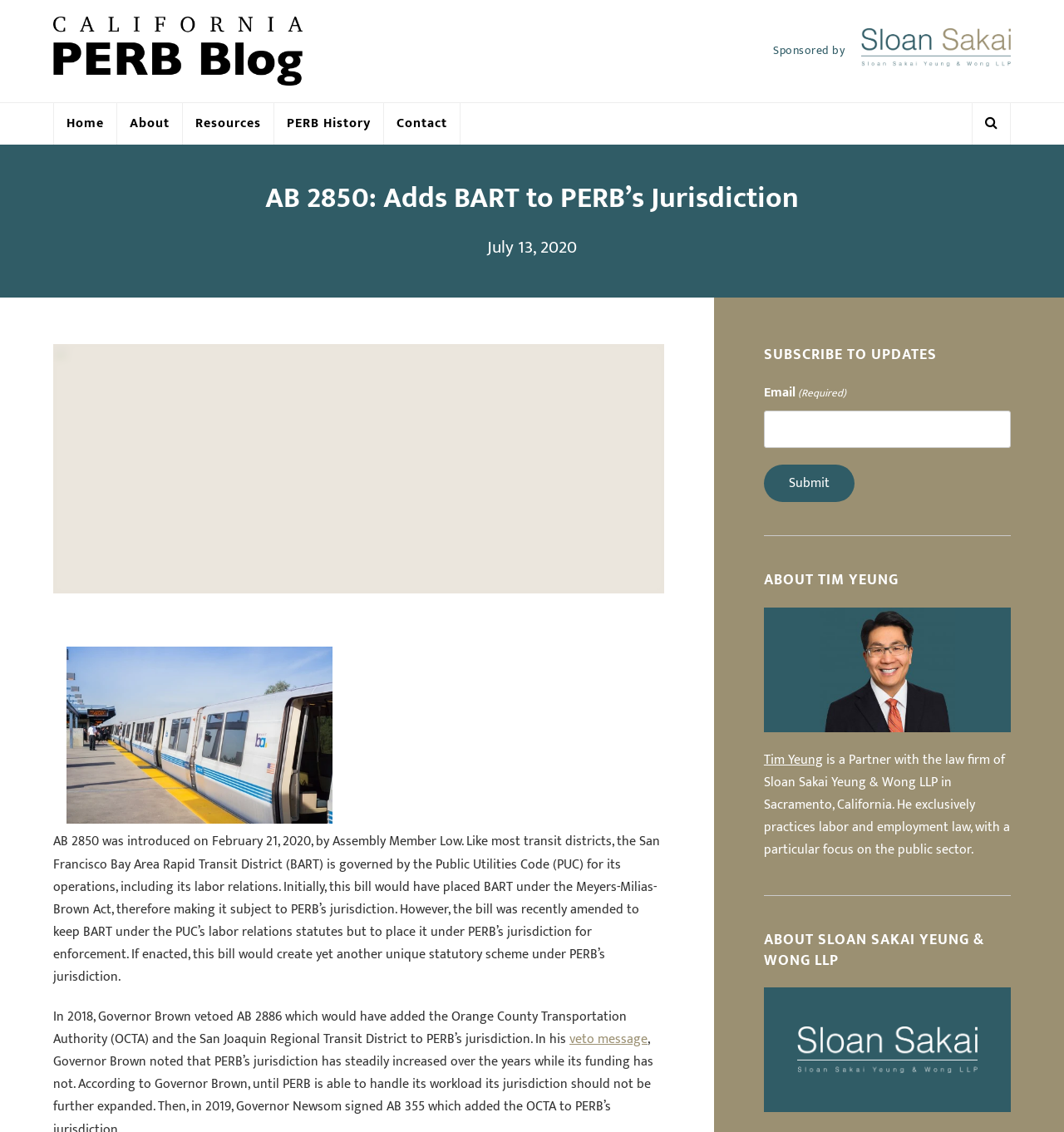Based on the provided description, "Contact", find the bounding box of the corresponding UI element in the screenshot.

[0.361, 0.091, 0.432, 0.128]